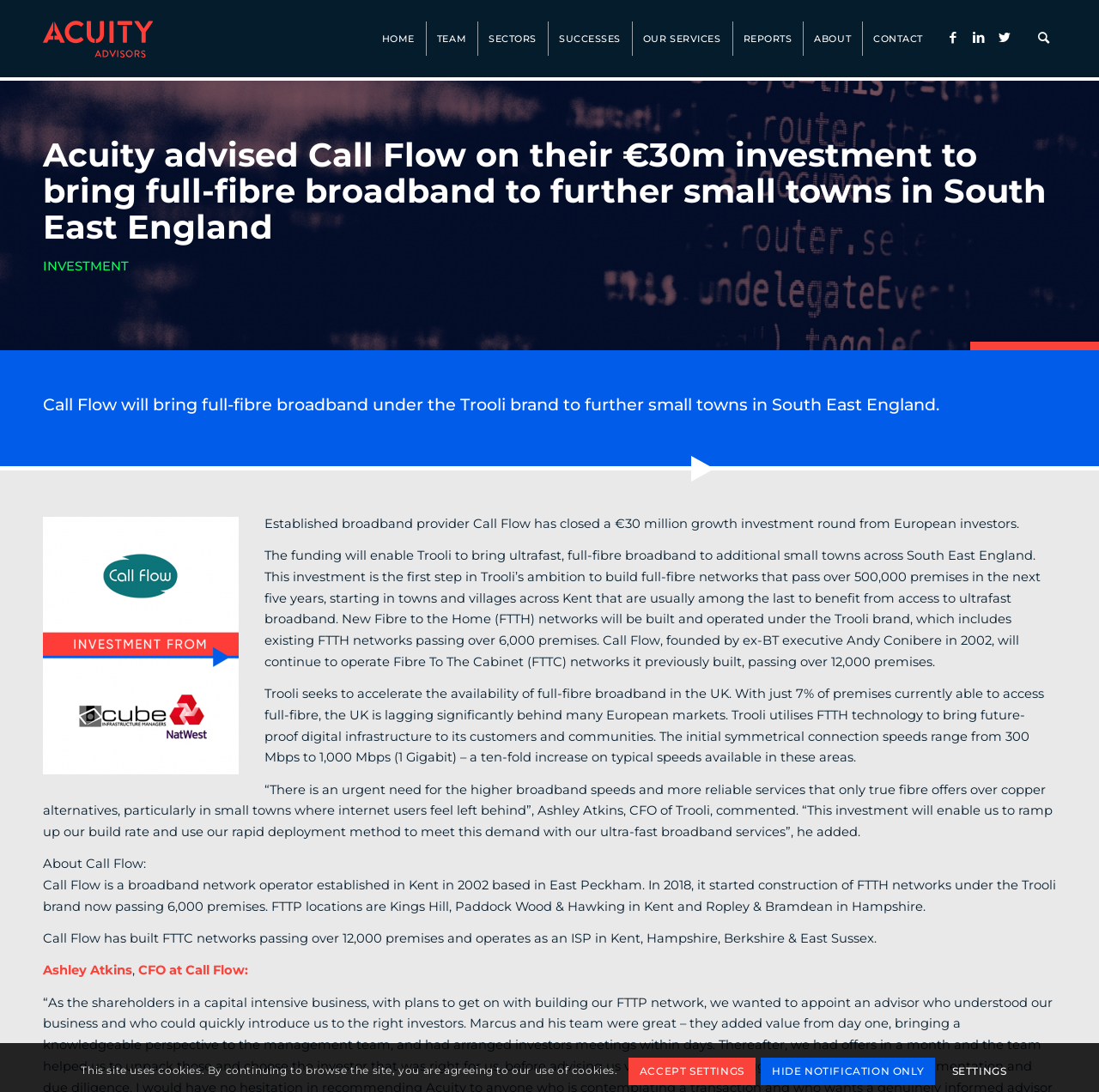Kindly determine the bounding box coordinates for the clickable area to achieve the given instruction: "Contact us".

[0.784, 0.0, 0.85, 0.071]